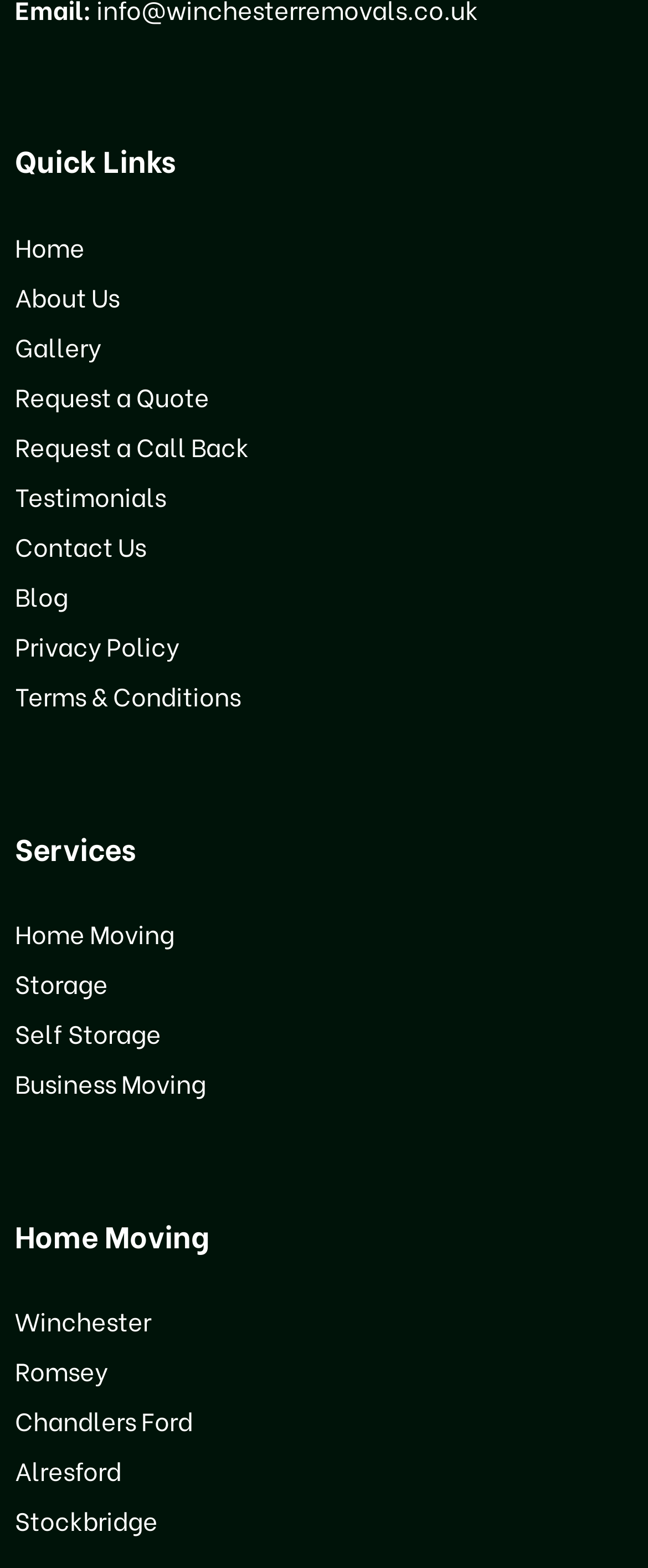Find the bounding box coordinates of the element I should click to carry out the following instruction: "Read Testimonials".

[0.023, 0.3, 0.912, 0.331]